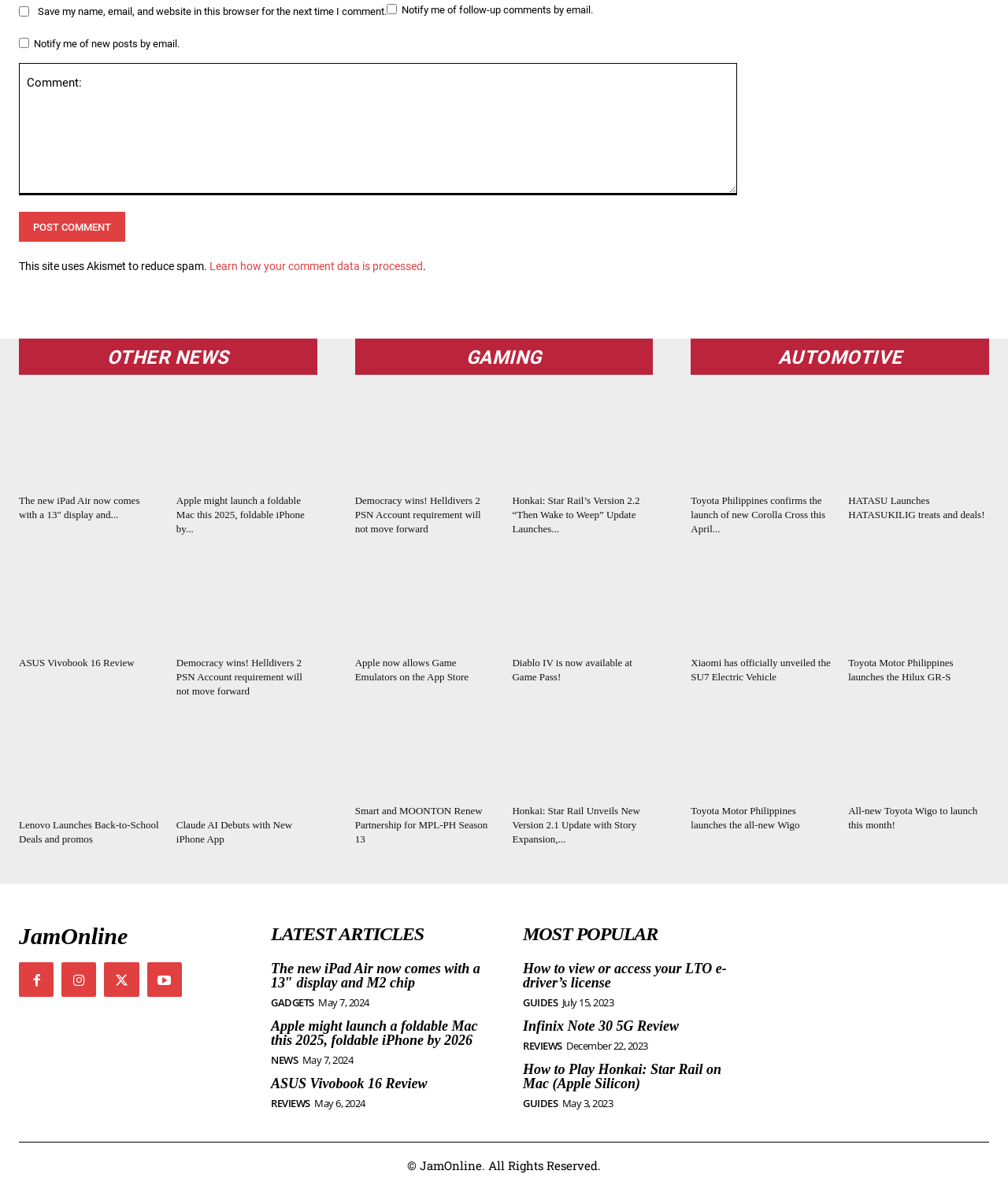Find the bounding box coordinates for the UI element whose description is: "title="ASUS Vivobook 16 Review"". The coordinates should be four float numbers between 0 and 1, in the format [left, top, right, bottom].

[0.019, 0.466, 0.158, 0.548]